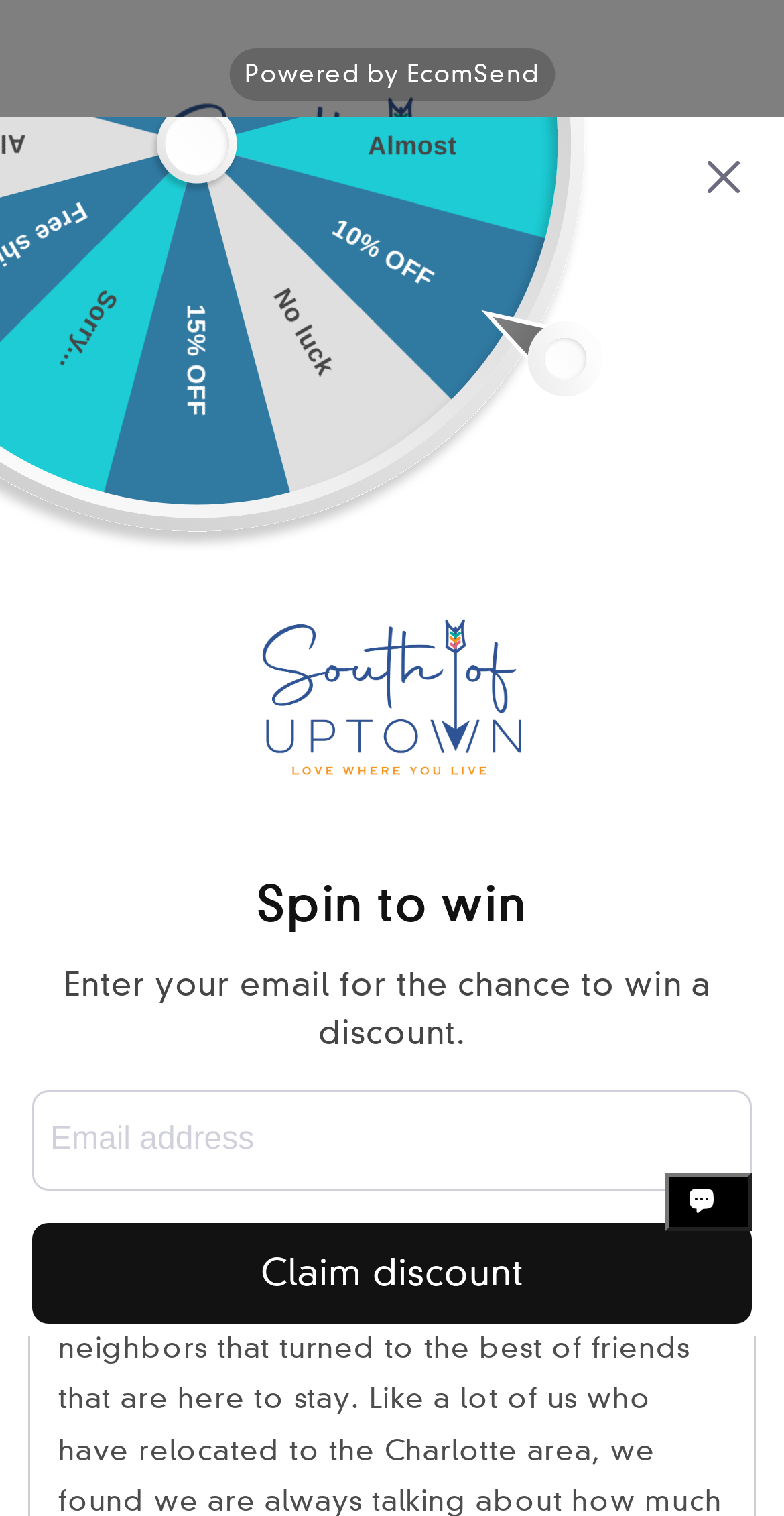What is the purpose of the 'Claim discount' button?
From the image, respond using a single word or phrase.

To claim a discount